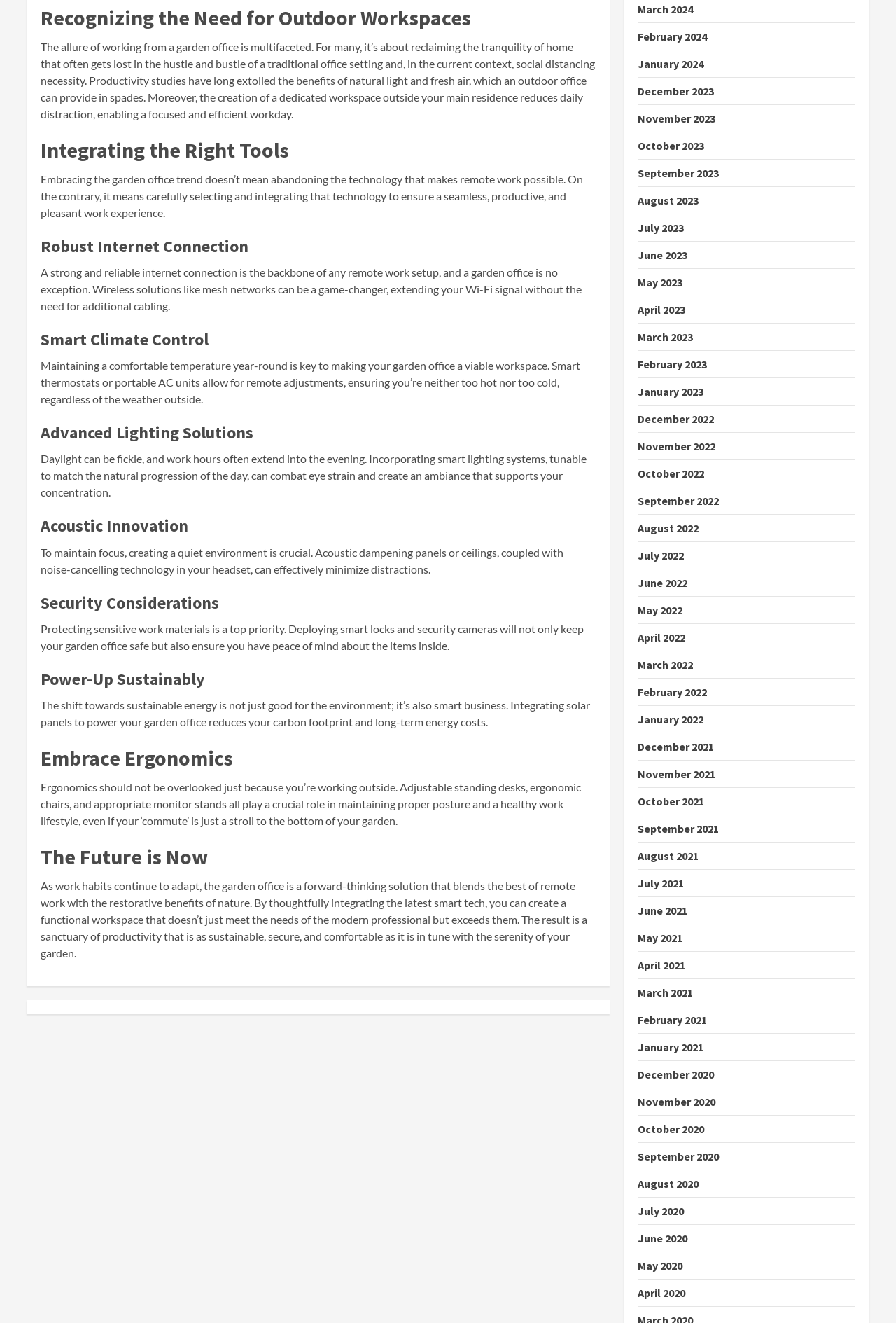Locate the bounding box coordinates of the region to be clicked to comply with the following instruction: "Click on January 2021". The coordinates must be four float numbers between 0 and 1, in the form [left, top, right, bottom].

[0.712, 0.786, 0.785, 0.797]